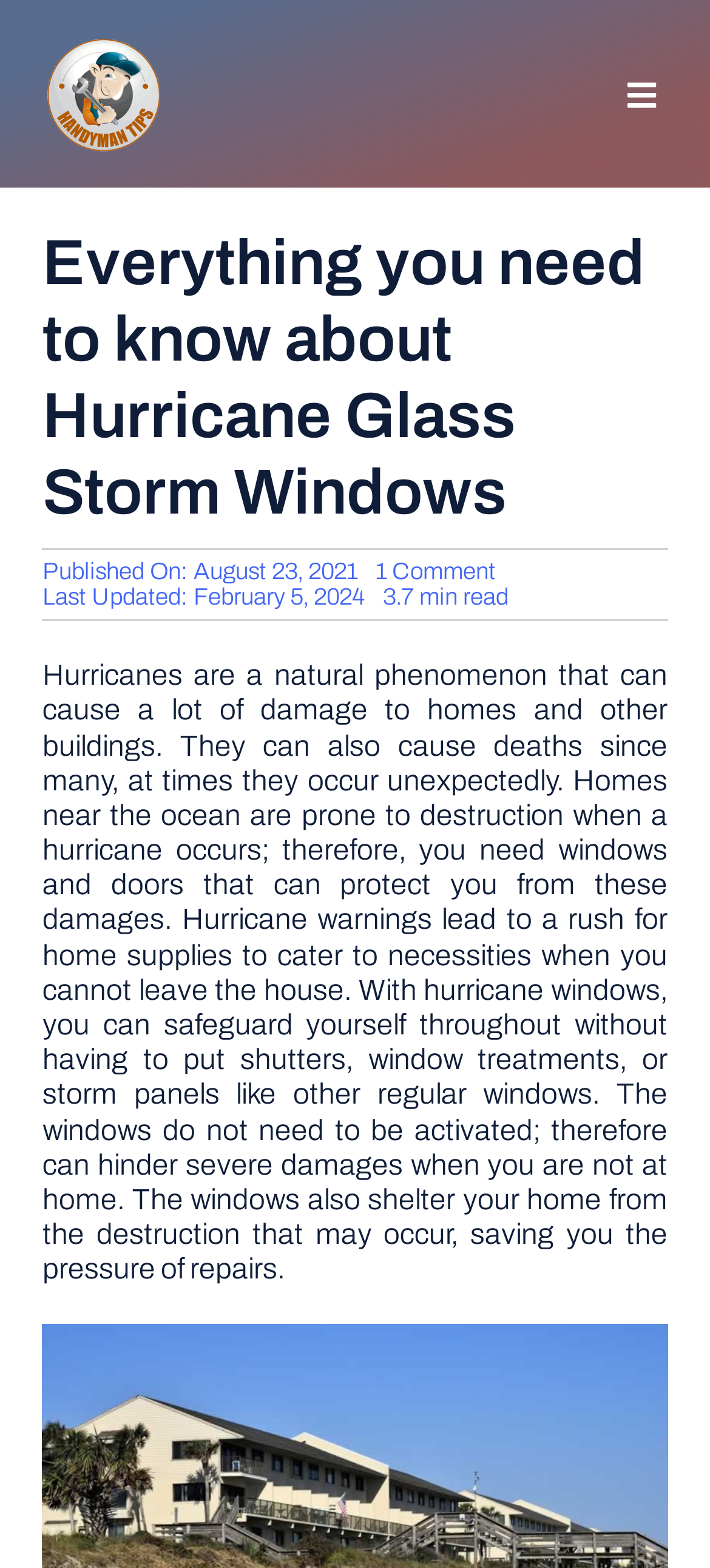What is the estimated reading time of this article?
Refer to the image and offer an in-depth and detailed answer to the question.

I found a static text element with the text '3.7 min read' located below the article's title. This suggests that the estimated reading time of this article is 3.7 minutes.